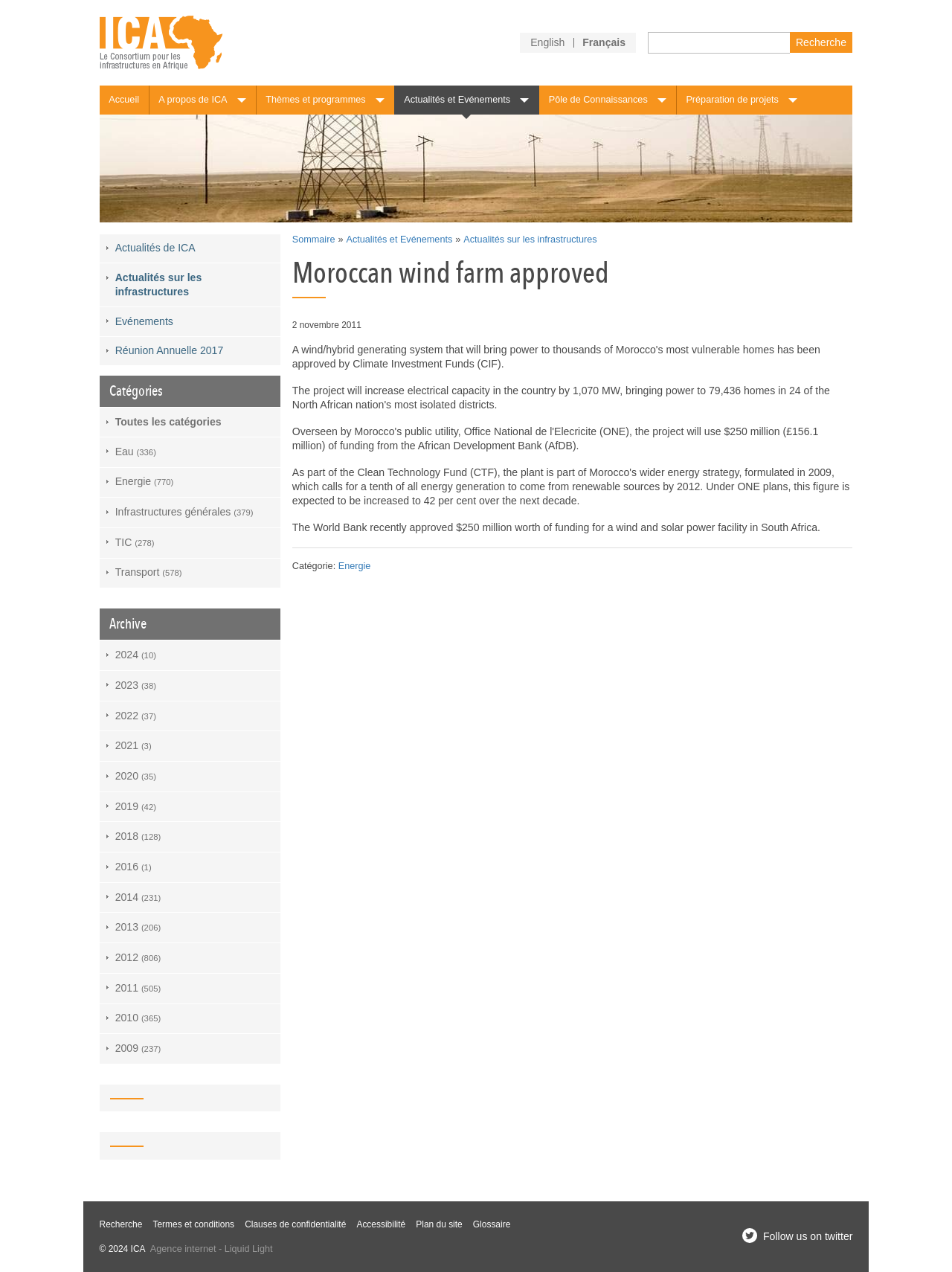What categories are available on this webpage? Observe the screenshot and provide a one-word or short phrase answer.

Eau, Energie, Infrastructures générales, TIC, Transport